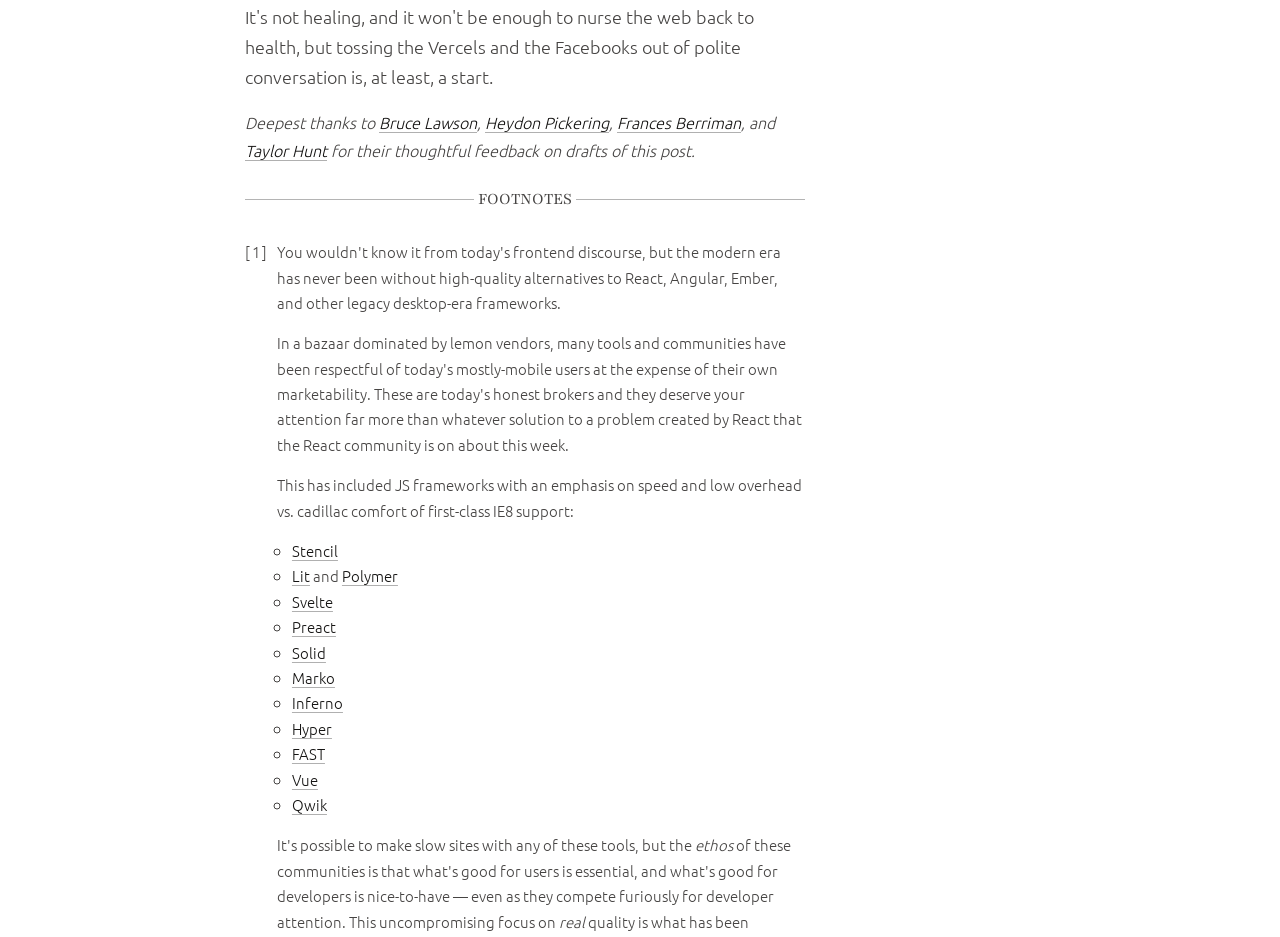Predict the bounding box coordinates of the area that should be clicked to accomplish the following instruction: "Visit Heydon Pickering's page". The bounding box coordinates should consist of four float numbers between 0 and 1, i.e., [left, top, right, bottom].

[0.379, 0.119, 0.475, 0.143]